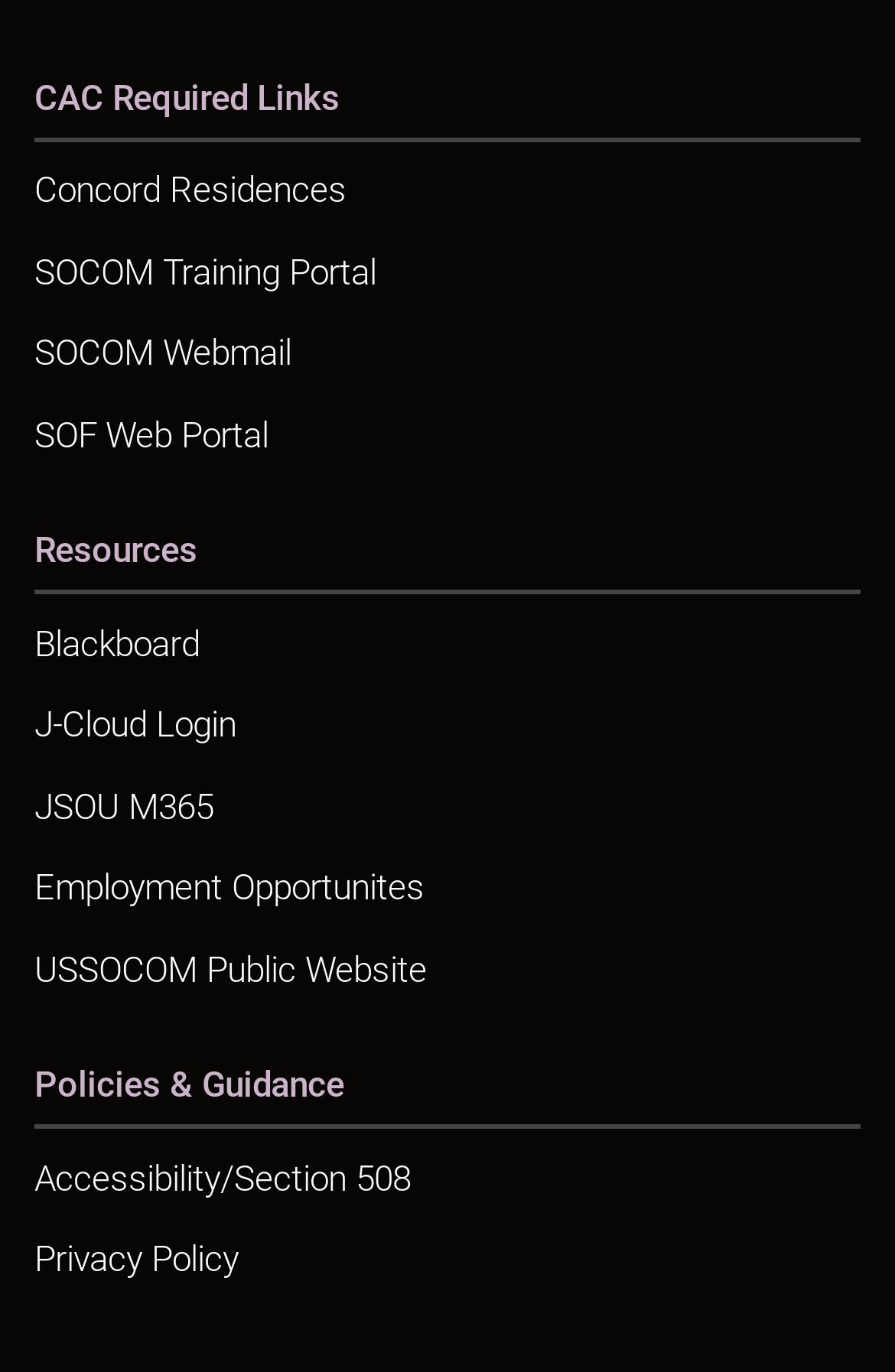Please identify the bounding box coordinates of the clickable area that will fulfill the following instruction: "Access Concord Residences". The coordinates should be in the format of four float numbers between 0 and 1, i.e., [left, top, right, bottom].

[0.038, 0.11, 0.962, 0.17]